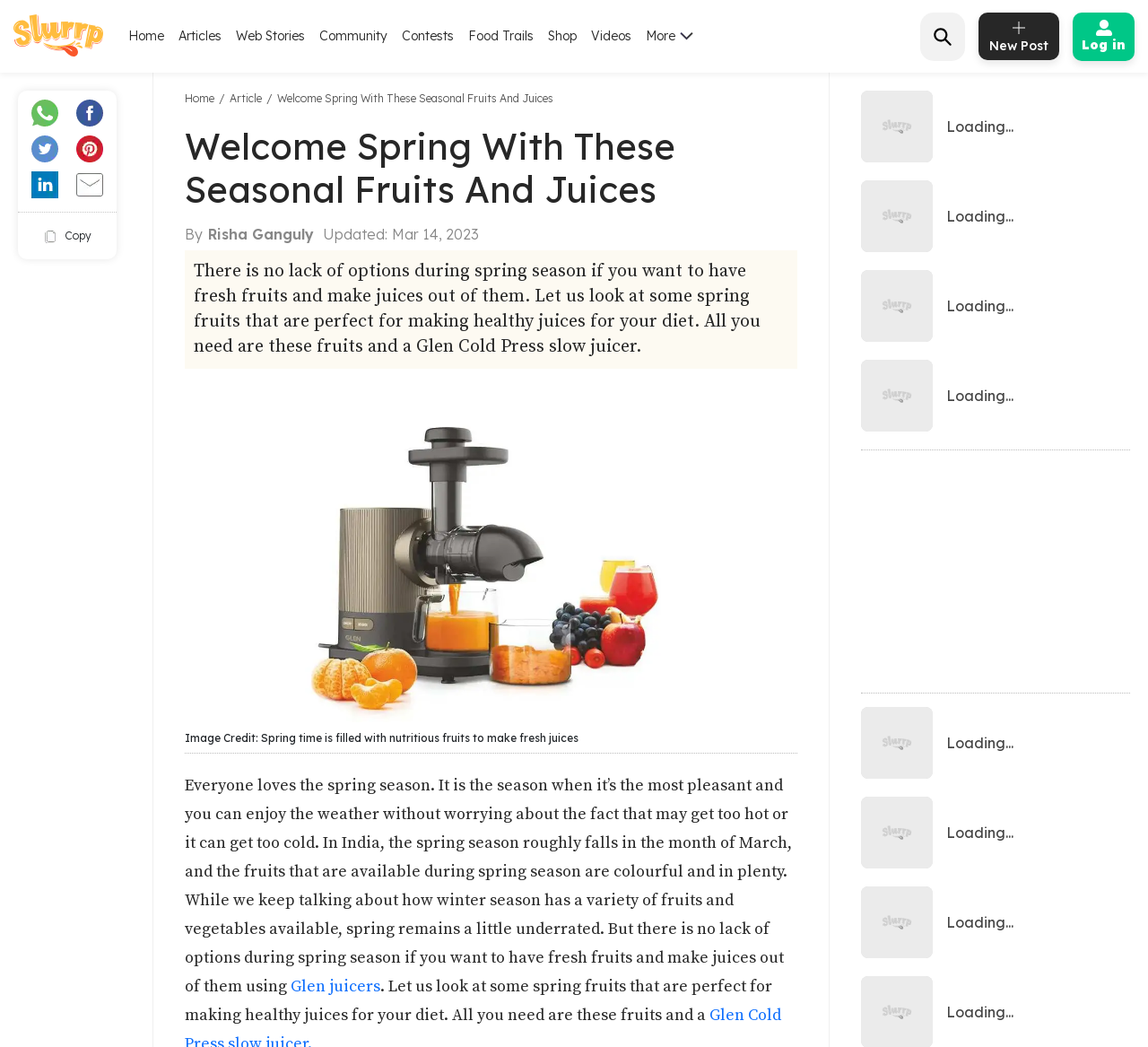Produce an extensive caption that describes everything on the webpage.

This webpage is about seasonal fruits and juices, specifically focusing on spring fruits. At the top, there is a navigation menu with links to "Home", "Articles", "Web Stories", "Community", "Contests", "Food Trails", "Shop", and "Videos". Below the navigation menu, there is a prominent image with a link to "slurrp" and a button to "add post" with an image and text "New Post". On the right side, there is a button to "Log in" with an image.

The main content of the webpage starts with a heading "Welcome Spring With These Seasonal Fruits And Juices" followed by a subheading "By Risha Ganguly" and the date "Mar 14, 2023". The article begins with a paragraph explaining that spring is a great season for fresh fruits and making healthy juices. Below the paragraph, there is a large image related to the topic.

The article continues with several paragraphs discussing the benefits of spring fruits and how they can be used to make healthy juices. There are also links to "Glen juicers" and mentions of specific fruits that are perfect for making juices. Throughout the article, there are images and links to other related content.

At the bottom of the webpage, there are several links to "Loading..." with corresponding images, which appear to be placeholders for more content.